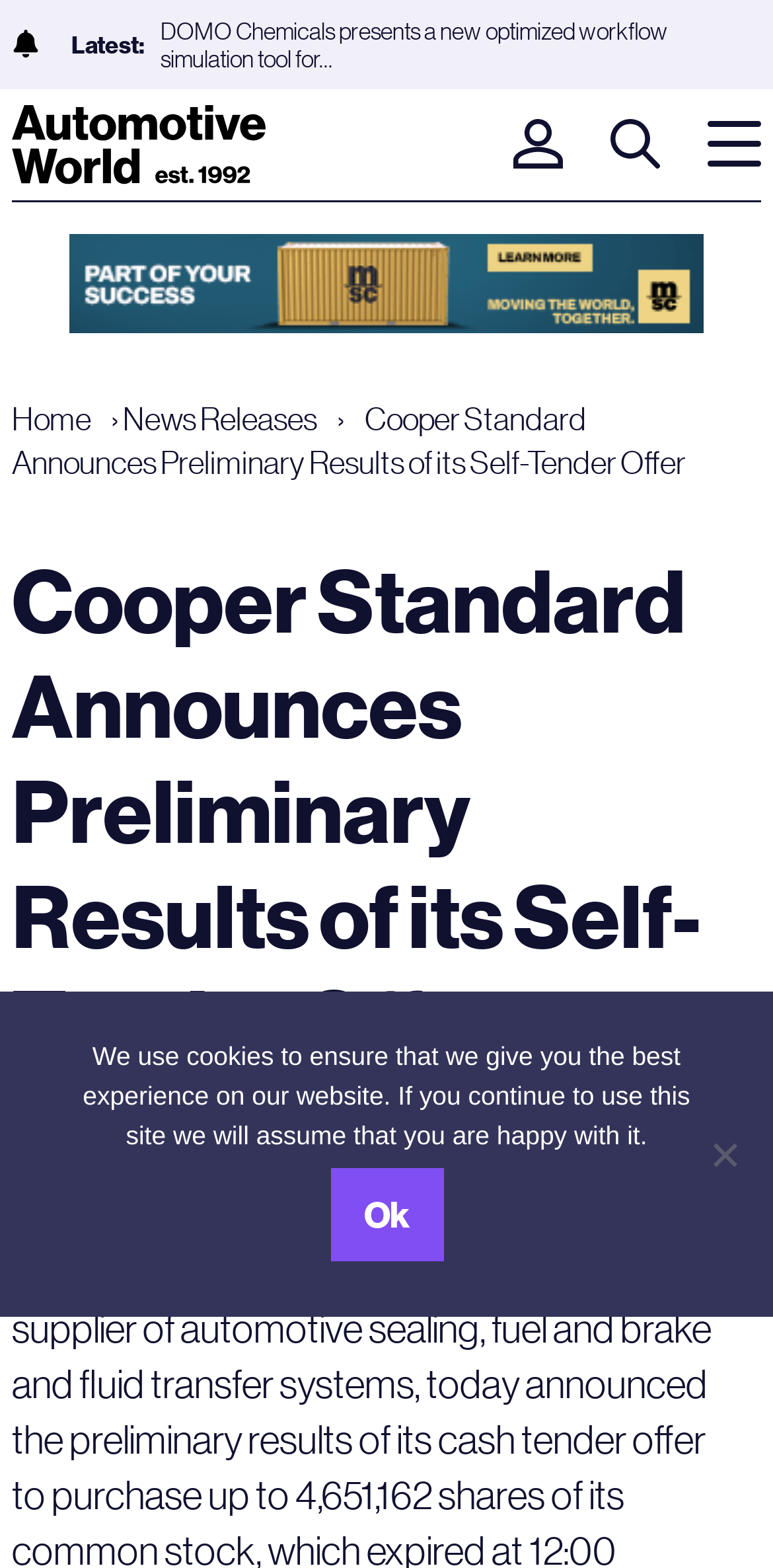Give a concise answer of one word or phrase to the question: 
How many images are present in the top navigation bar?

3